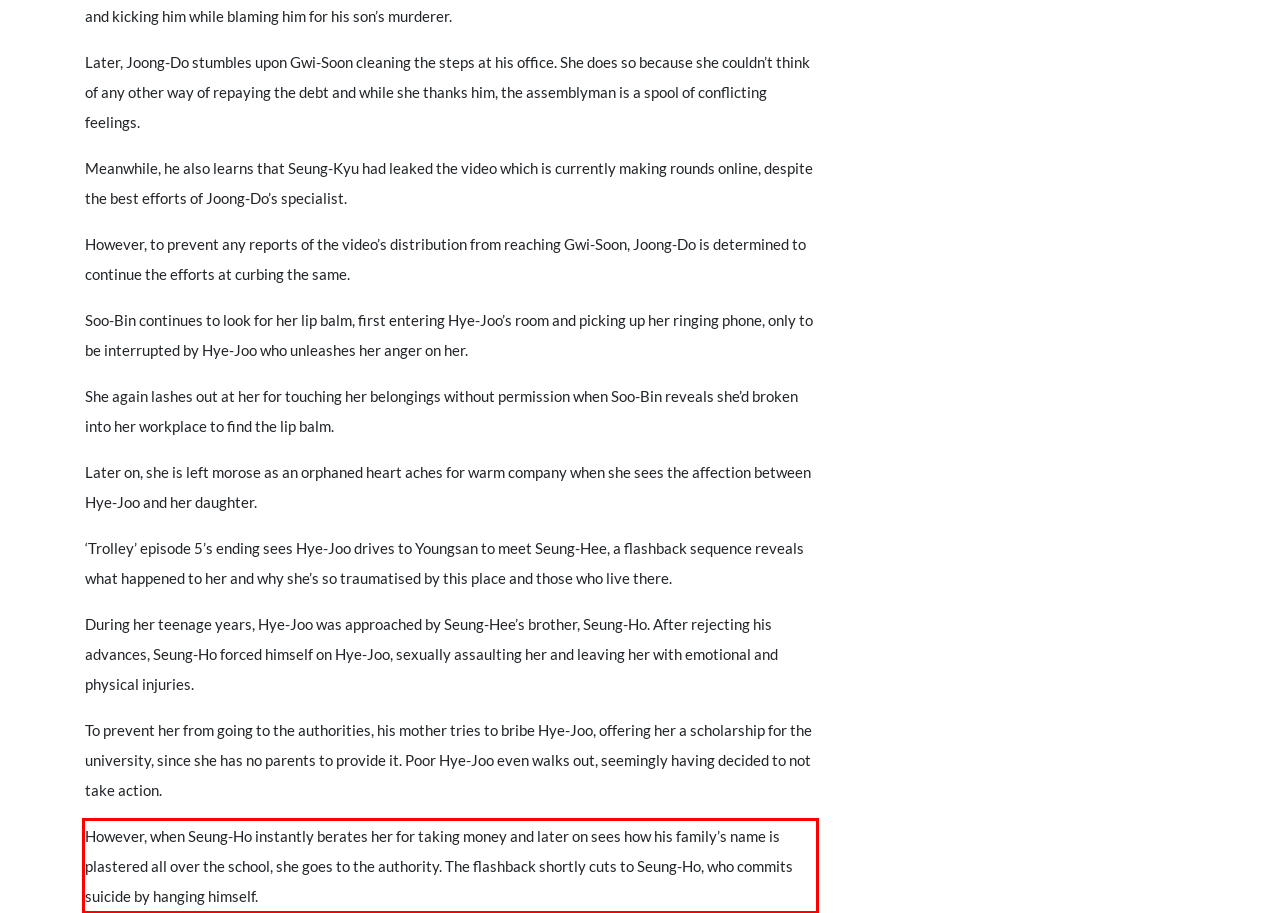Please identify and extract the text content from the UI element encased in a red bounding box on the provided webpage screenshot.

However, when Seung-Ho instantly berates her for taking money and later on sees how his family’s name is plastered all over the school, she goes to the authority. The flashback shortly cuts to Seung-Ho, who commits suicide by hanging himself.